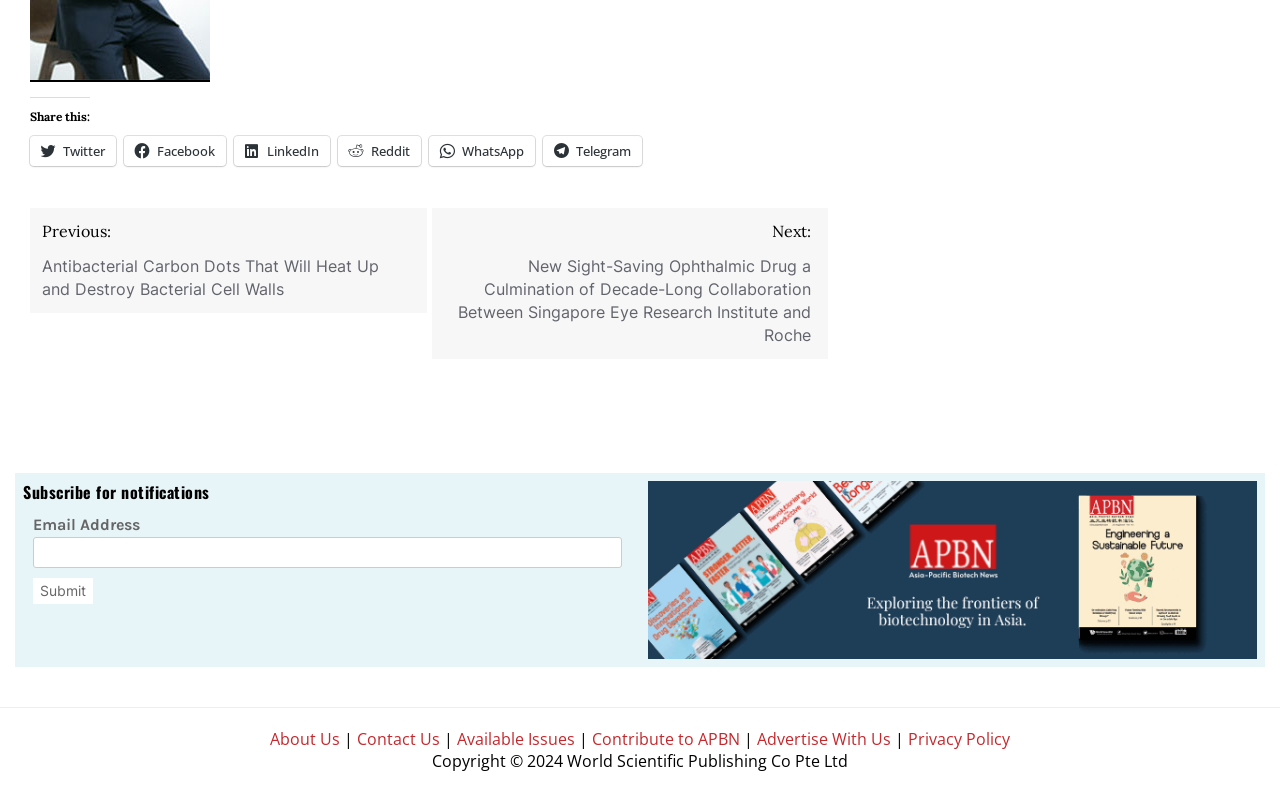Examine the screenshot and answer the question in as much detail as possible: What is the function of the links at the top?

The links at the top of the webpage, including Twitter, Facebook, LinkedIn, Reddit, WhatsApp, and Telegram, are used to share the current webpage on various social media platforms, as indicated by the heading 'Share this:'.